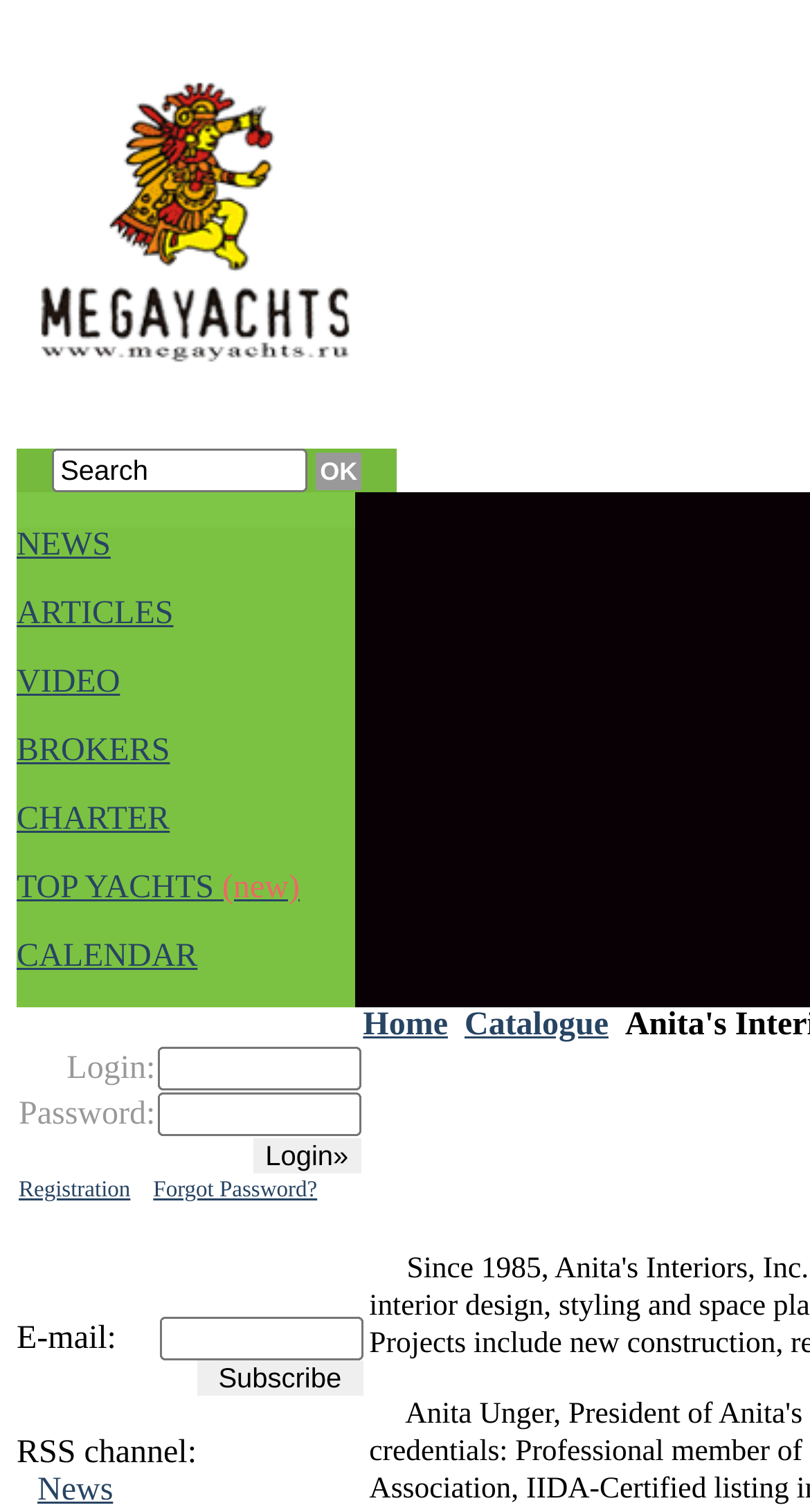Locate the bounding box of the UI element described in the following text: "CHARTER".

[0.021, 0.53, 0.21, 0.554]